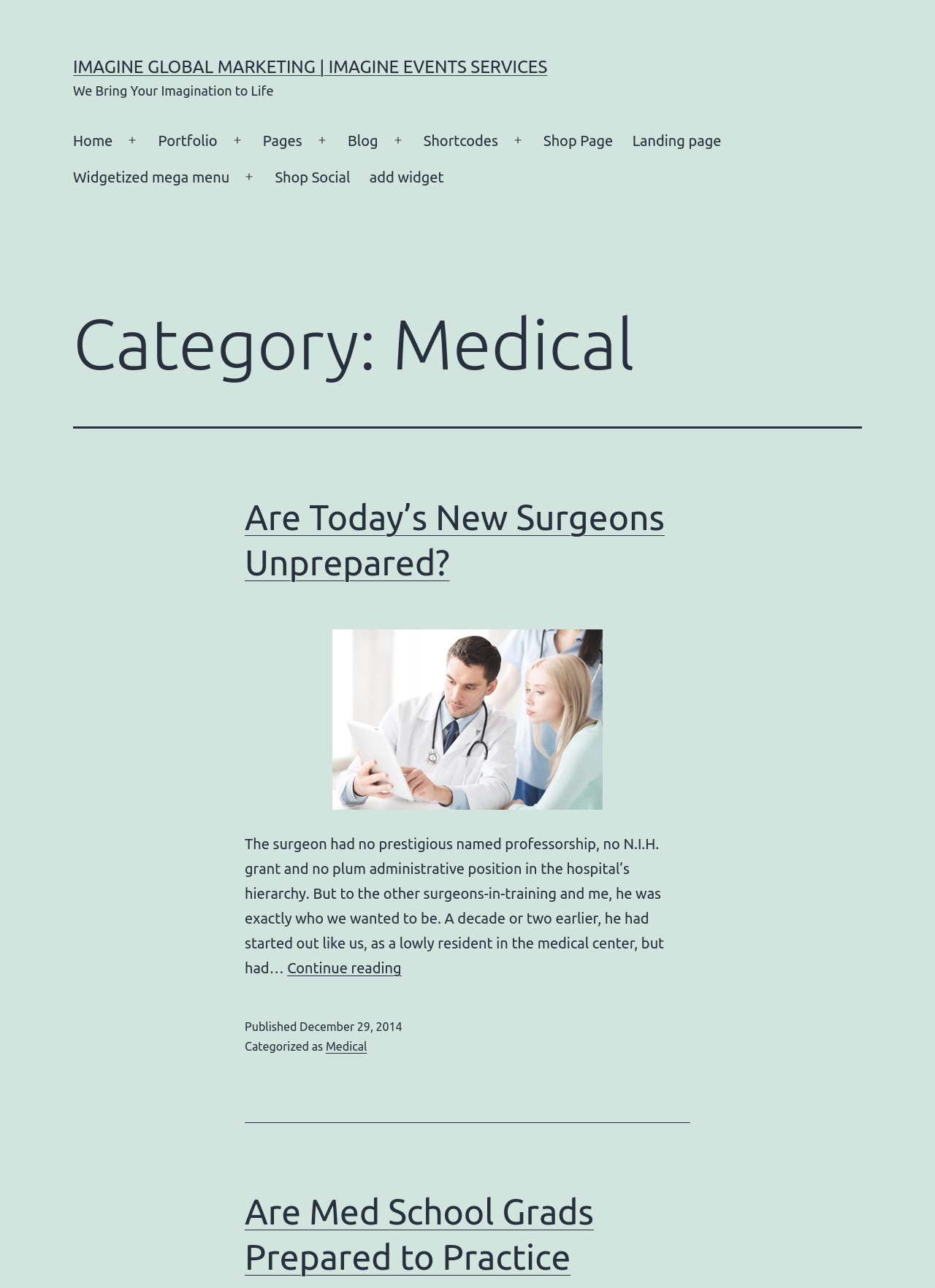Provide the bounding box coordinates of the UI element this sentence describes: "Medical".

[0.348, 0.807, 0.393, 0.817]